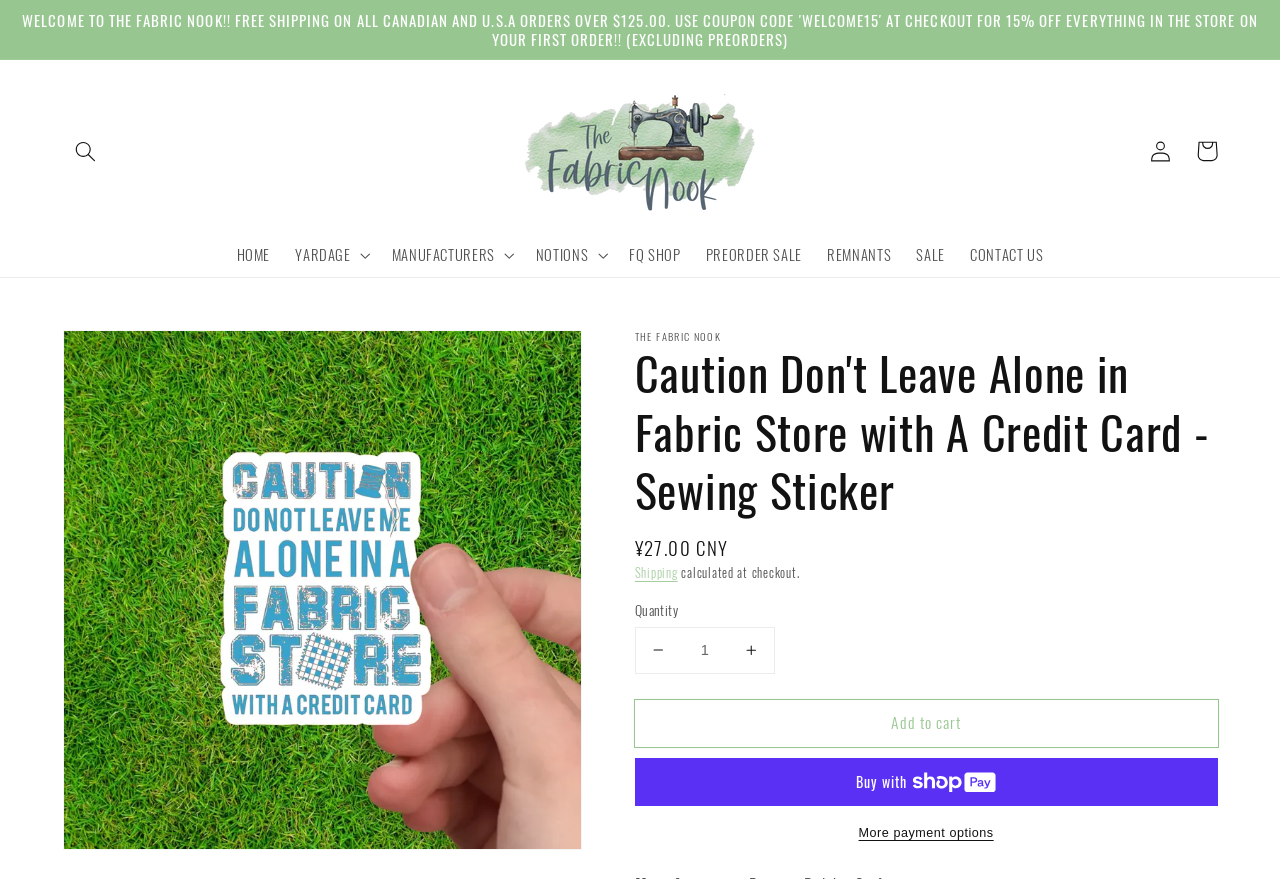What is the name of the store?
Using the screenshot, give a one-word or short phrase answer.

The Fabric Nook